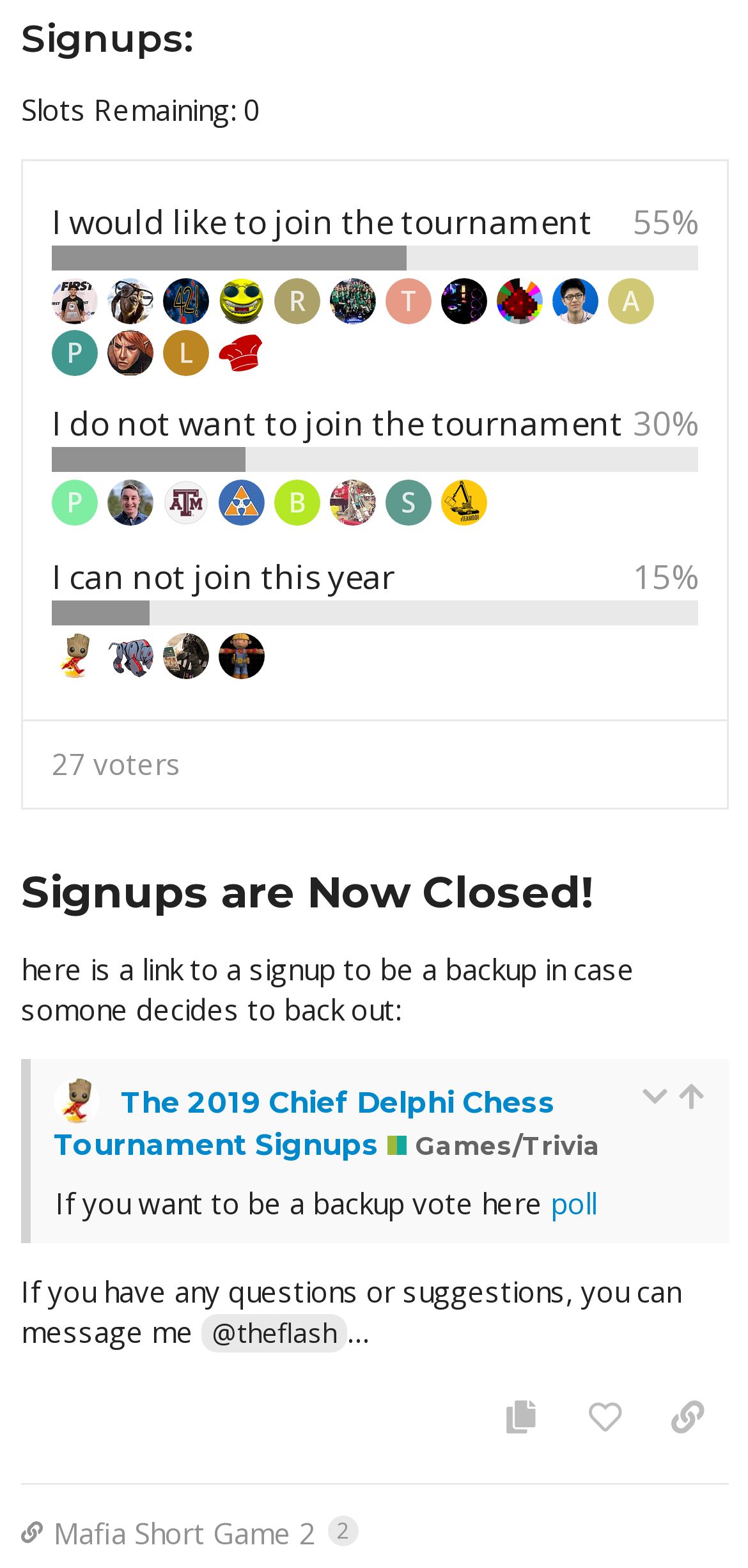Respond with a single word or phrase:
Who can be contacted for questions or suggestions?

@theflash